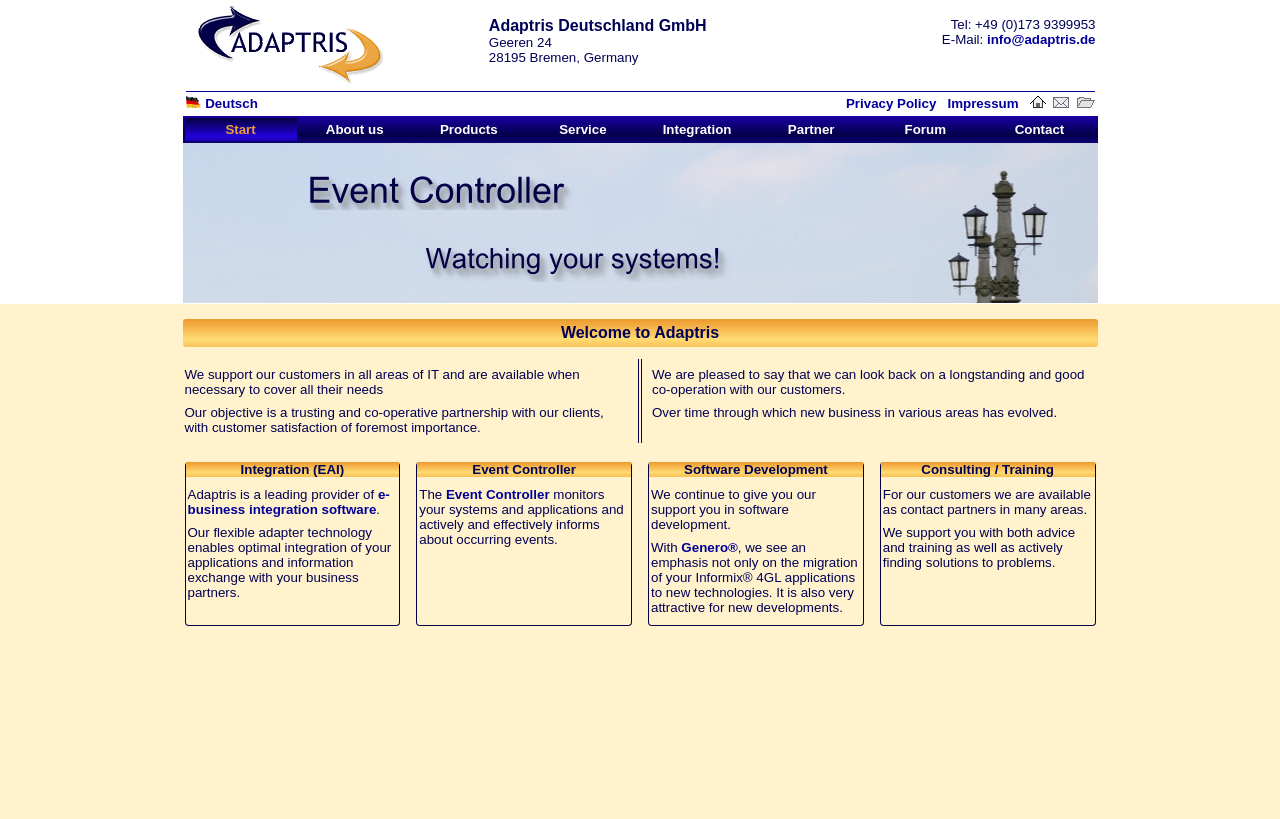Please determine the bounding box coordinates for the UI element described as: "e-business integration software".

[0.146, 0.595, 0.305, 0.631]